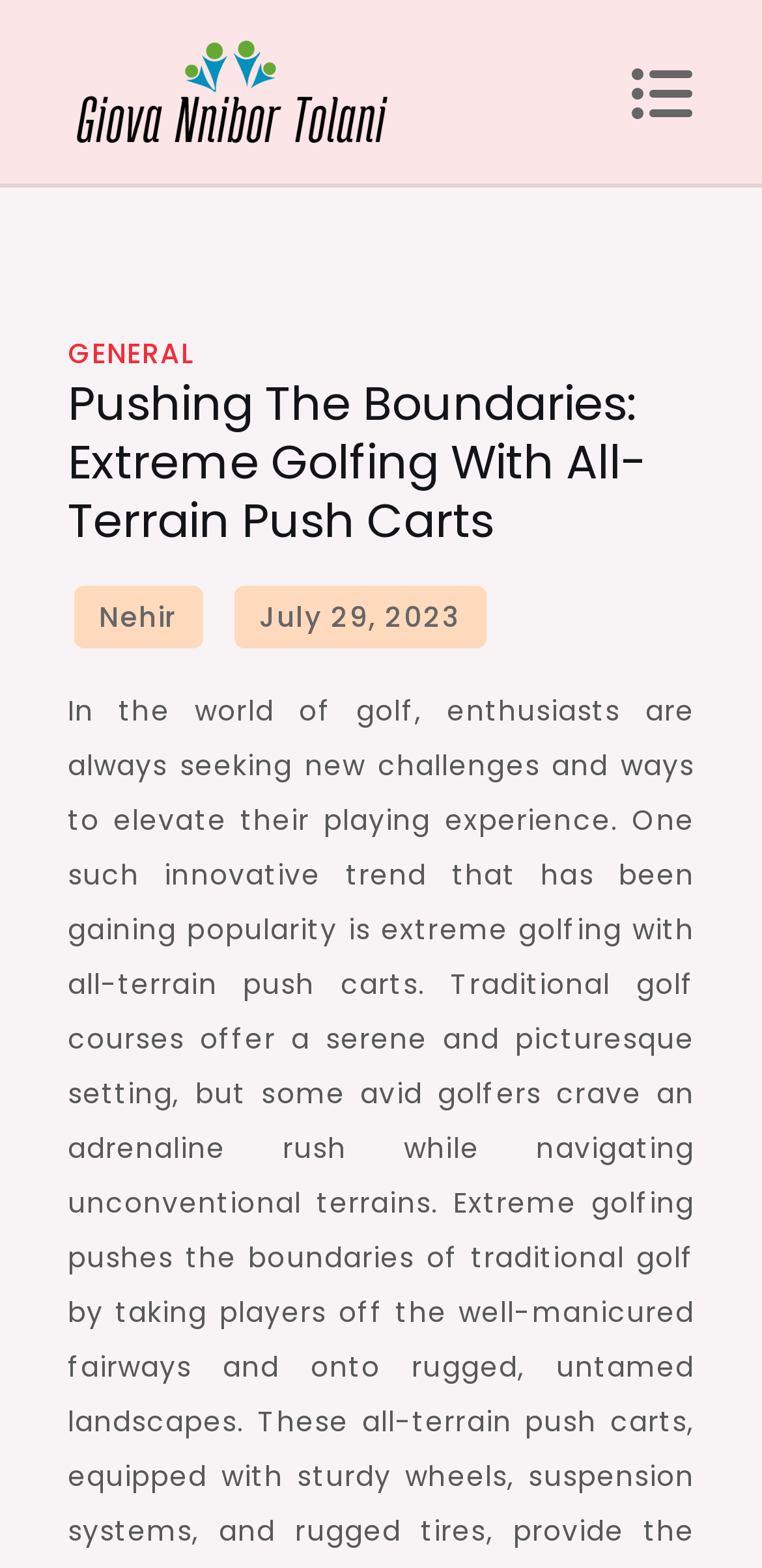Craft a detailed narrative of the webpage's structure and content.

The webpage is about extreme golfing with all-terrain push carts, as indicated by the title "Pushing the Boundaries: Extreme Golfing with All-Terrain Push Carts – General Information". 

At the top-left of the page, there is a link and an image, both labeled as "General Information", which are likely a logo or a banner. Below them, there is another link with the same label, taking up most of the width of the page.

On the top-right side, there is a button with an icon, which is not described. Below the button, there is a header section that spans almost the entire width of the page. Within this section, there is a footer section that contains a link labeled "GENERAL" on the left side. 

To the right of the "GENERAL" link, there is a heading that displays the title of the webpage, "Pushing The Boundaries: Extreme Golfing With All-Terrain Push Carts". 

Below the header section, there are two links, one labeled "Nehir" and the other labeled "July 29, 2023", which appears to be a date. The date link contains an embedded time element, but its value is not specified.